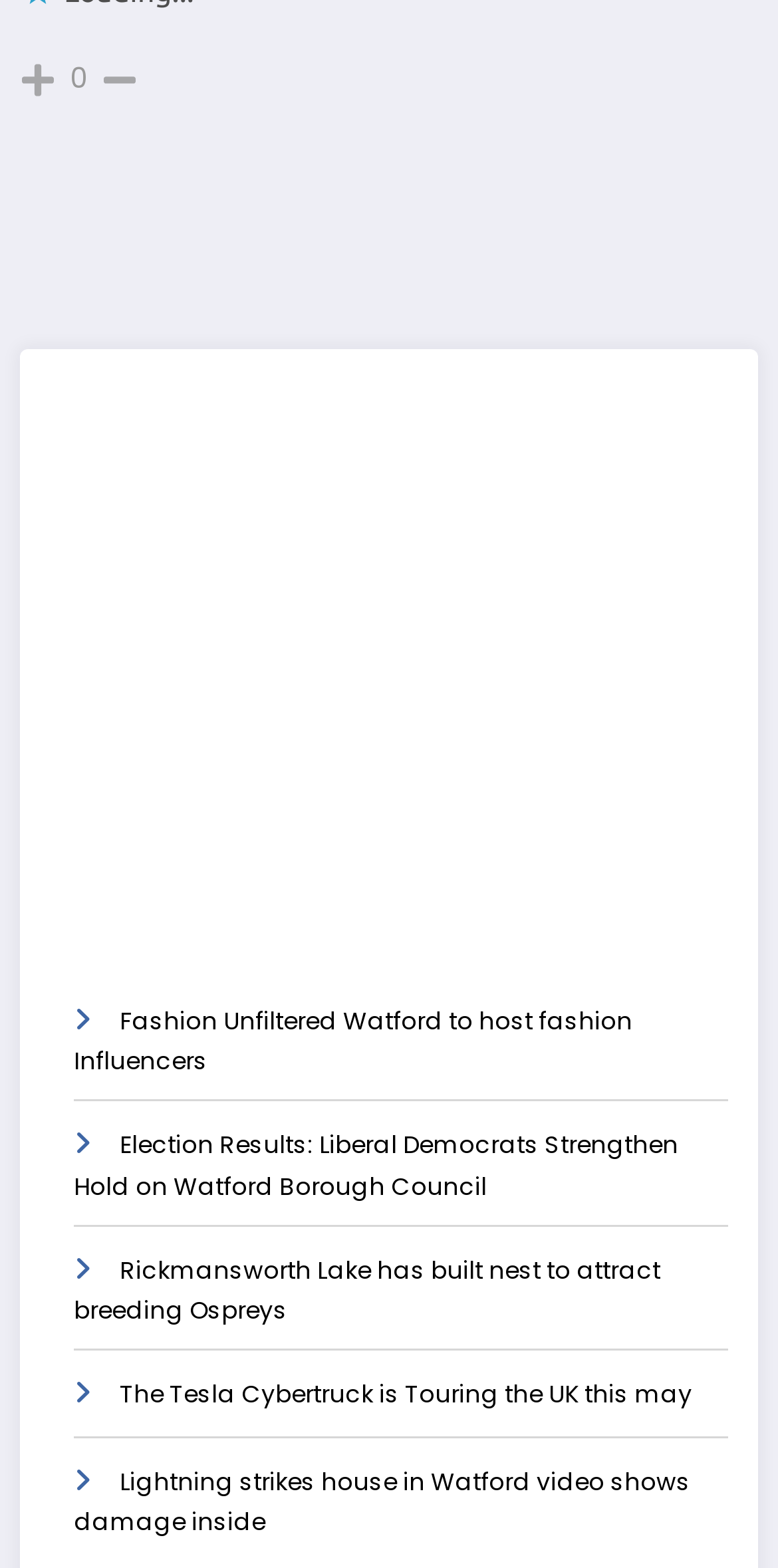What is the topic of the last link?
Carefully analyze the image and provide a thorough answer to the question.

The last link has the text 'Lightning strikes house in Watford video shows damage inside', so the topic of the last link is a lightning strike.